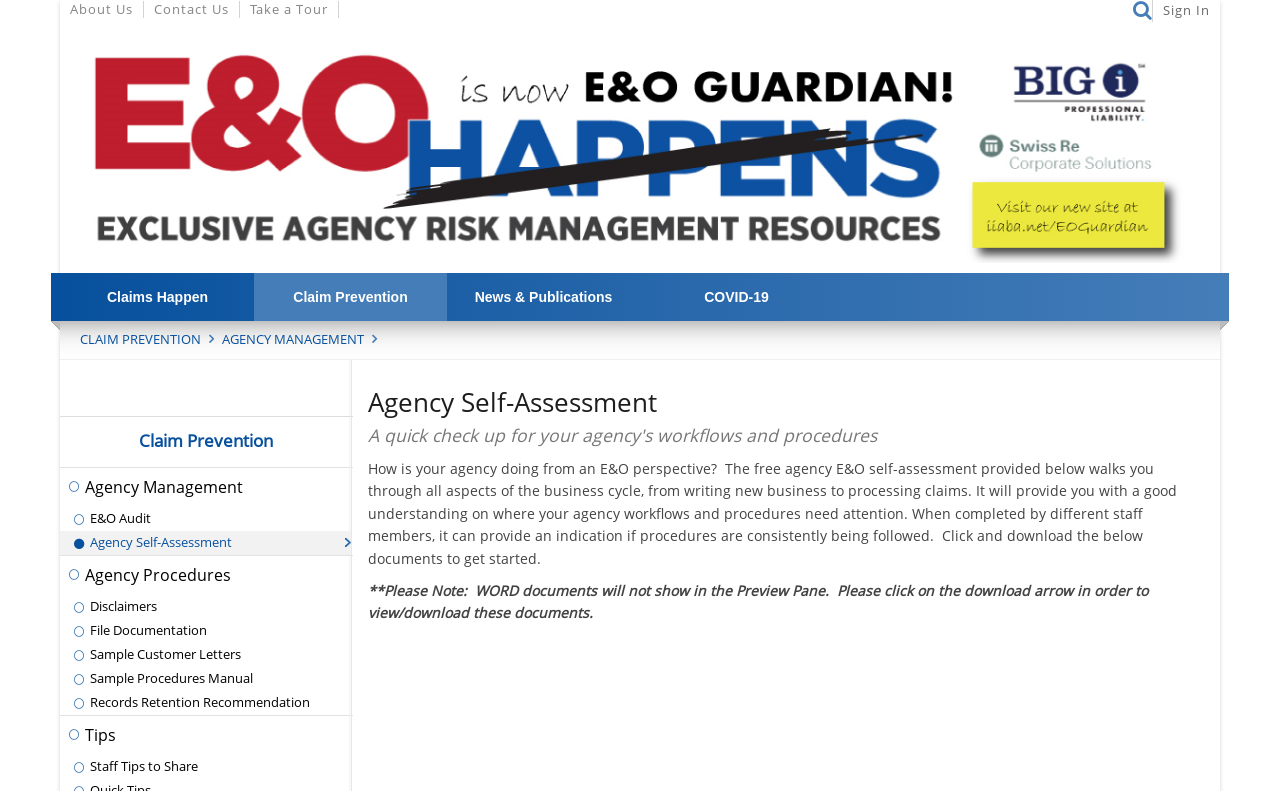Determine the bounding box for the described UI element: "Disclaimers".

[0.047, 0.752, 0.275, 0.782]